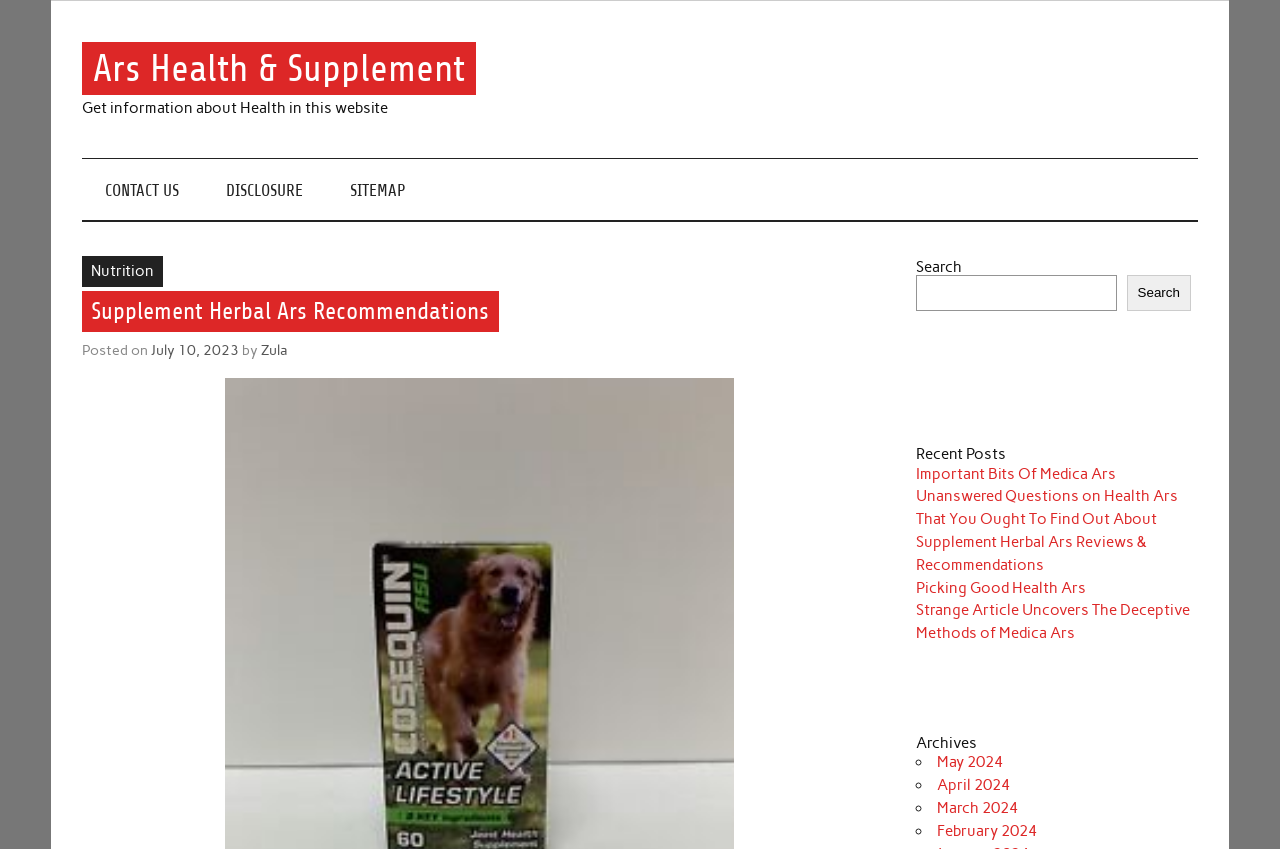Show the bounding box coordinates for the element that needs to be clicked to execute the following instruction: "View the archives for May 2024". Provide the coordinates in the form of four float numbers between 0 and 1, i.e., [left, top, right, bottom].

[0.732, 0.887, 0.783, 0.909]